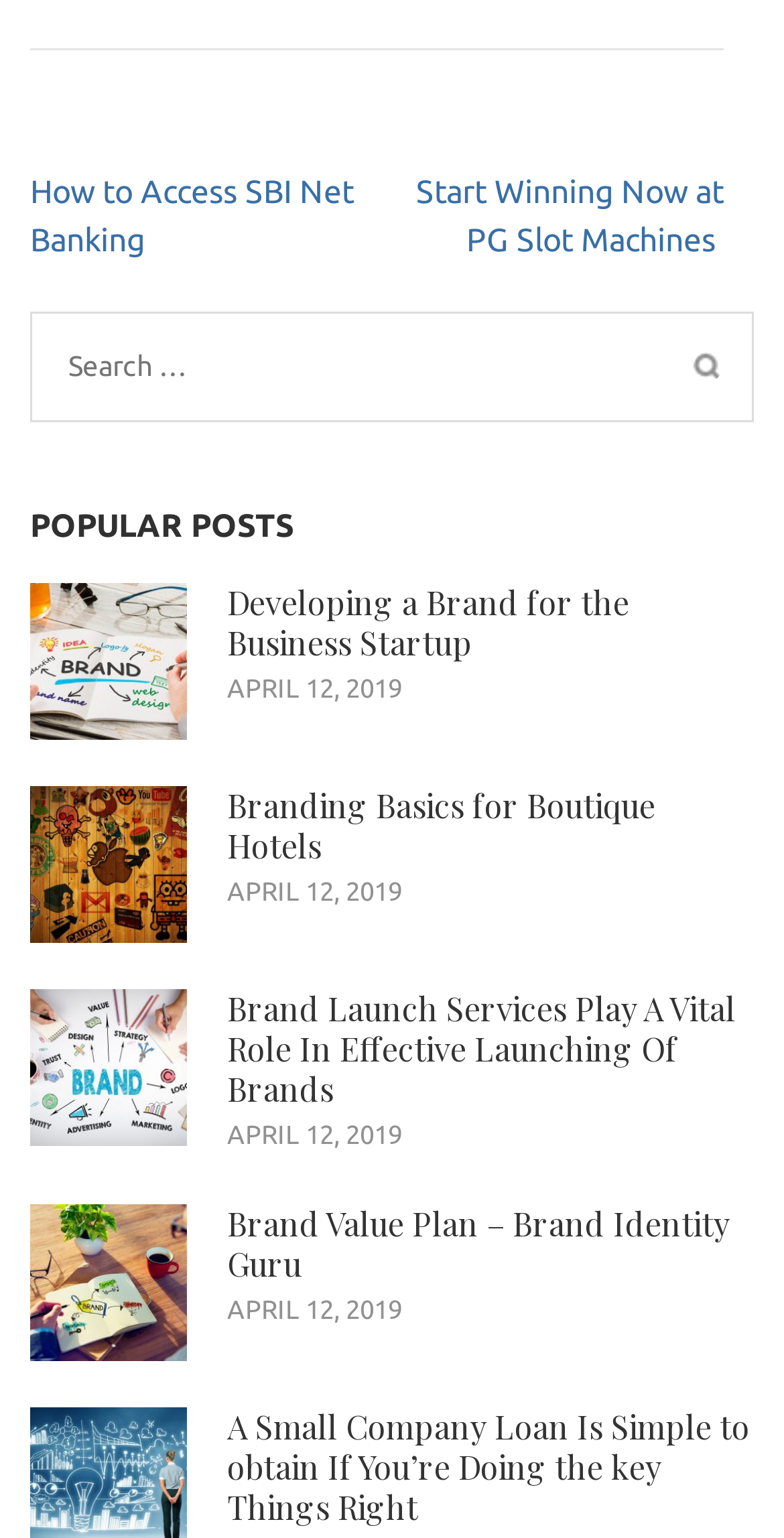What is the category of the posts on the webpage?
Please provide a comprehensive answer based on the information in the image.

I analyzed the titles of the posts and found that they are all related to business and branding, such as 'Developing a Brand for the Business Startup' and 'Branding Basics for Boutique Hotels'. This suggests that the category of the posts on the webpage is business/branding.